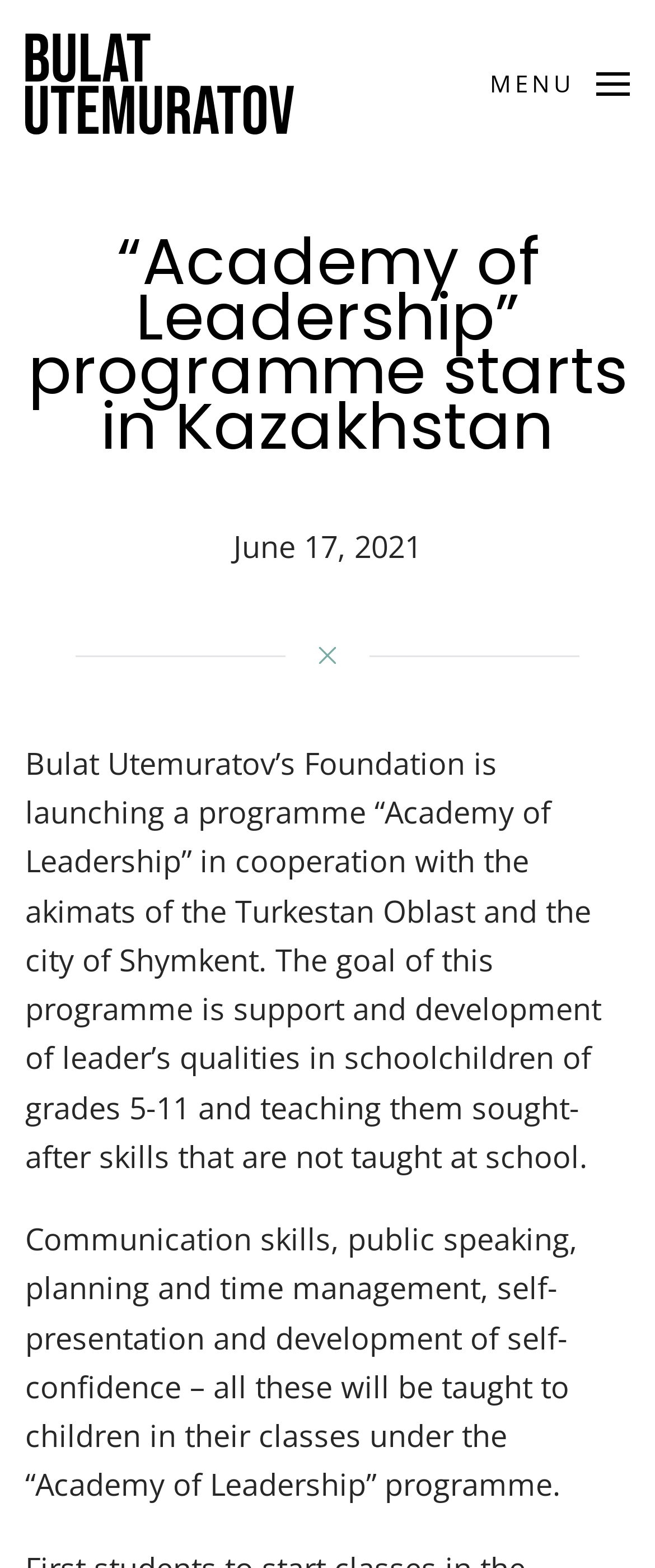Use a single word or phrase to answer the question:
What is the date mentioned in the webpage?

June 17, 2021